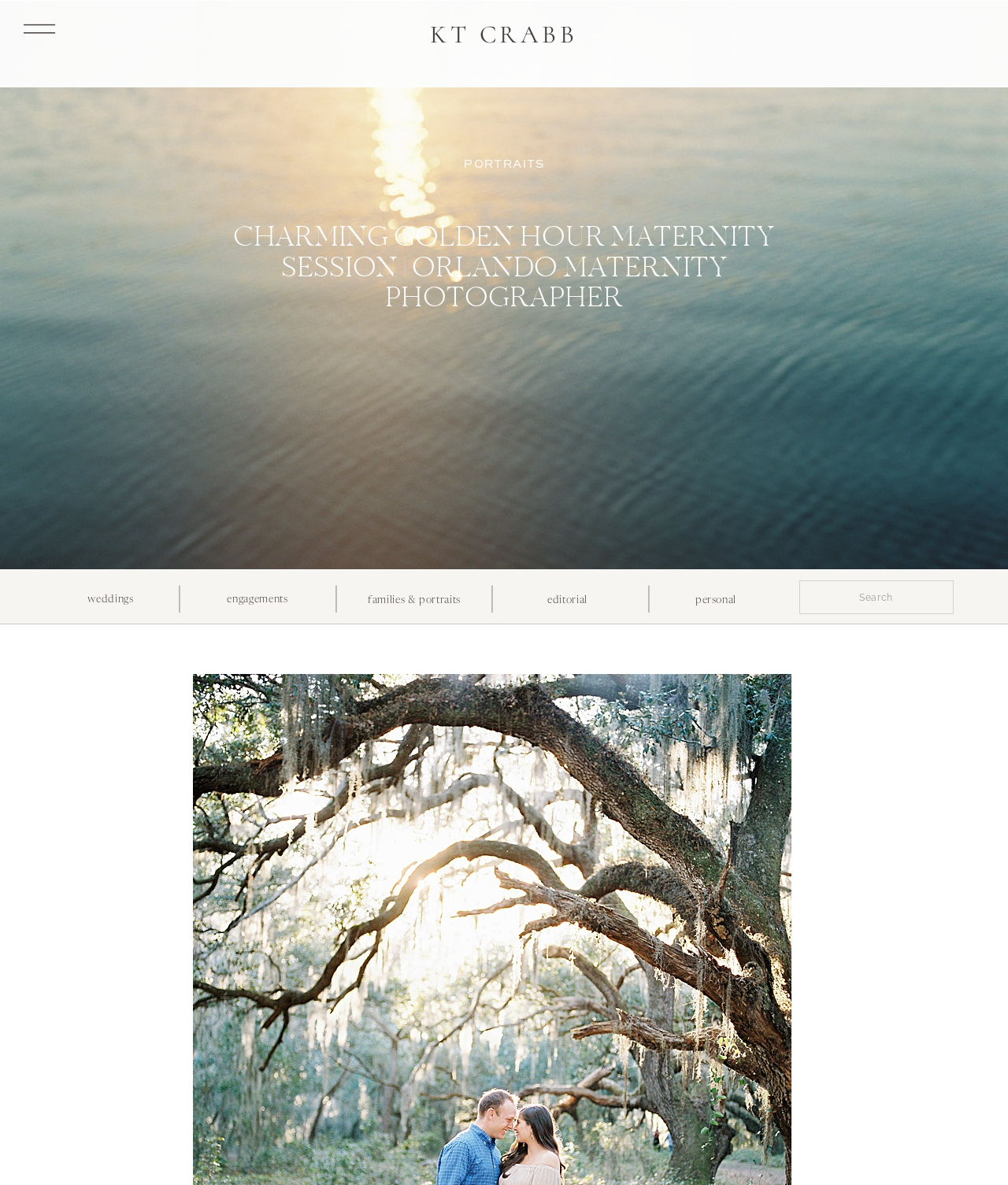Is there a vertical separator on the page? Examine the screenshot and reply using just one word or a brief phrase.

Yes